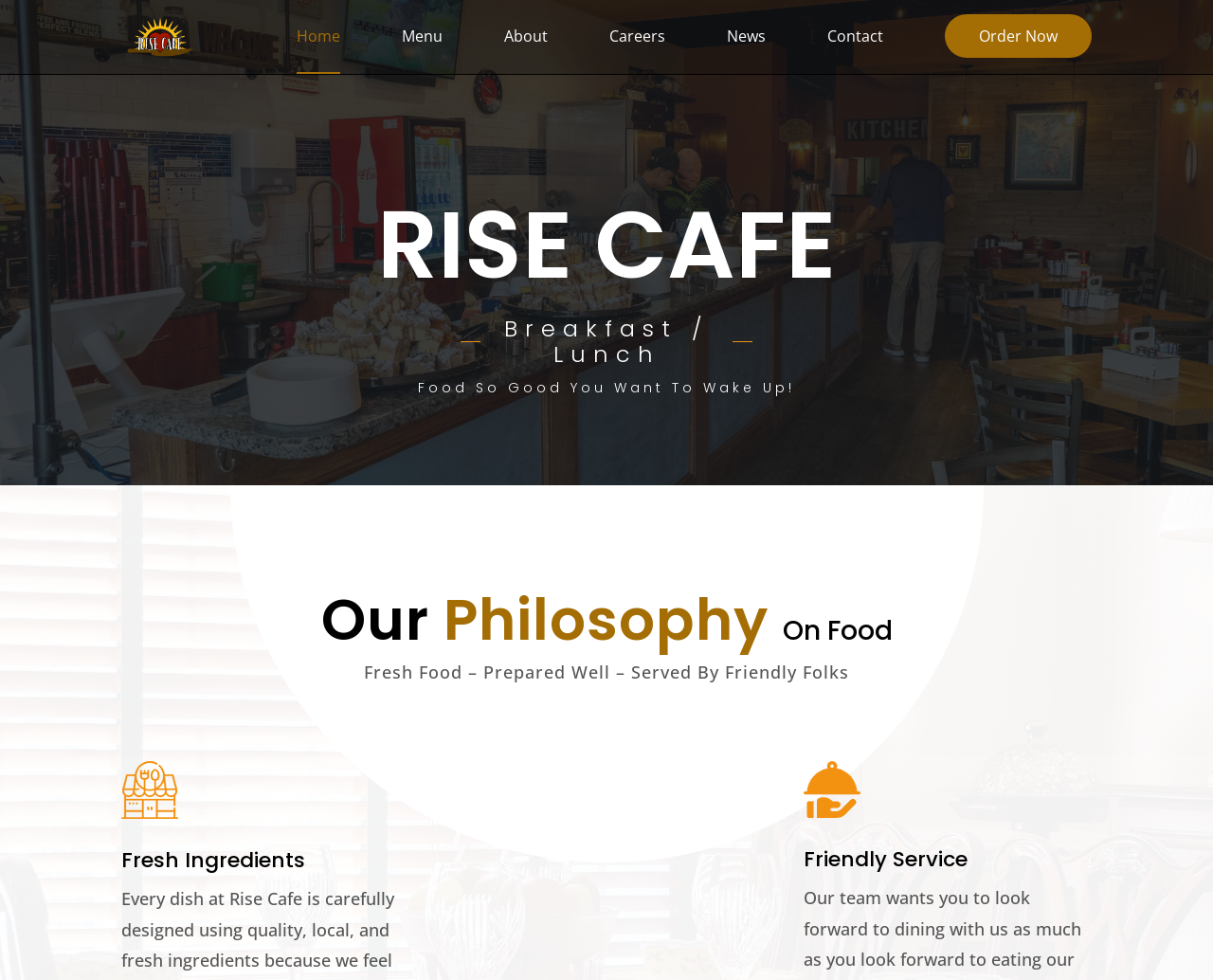Locate the bounding box coordinates of the clickable region necessary to complete the following instruction: "learn about the cafe". Provide the coordinates in the format of four float numbers between 0 and 1, i.e., [left, top, right, bottom].

[0.416, 0.03, 0.452, 0.074]